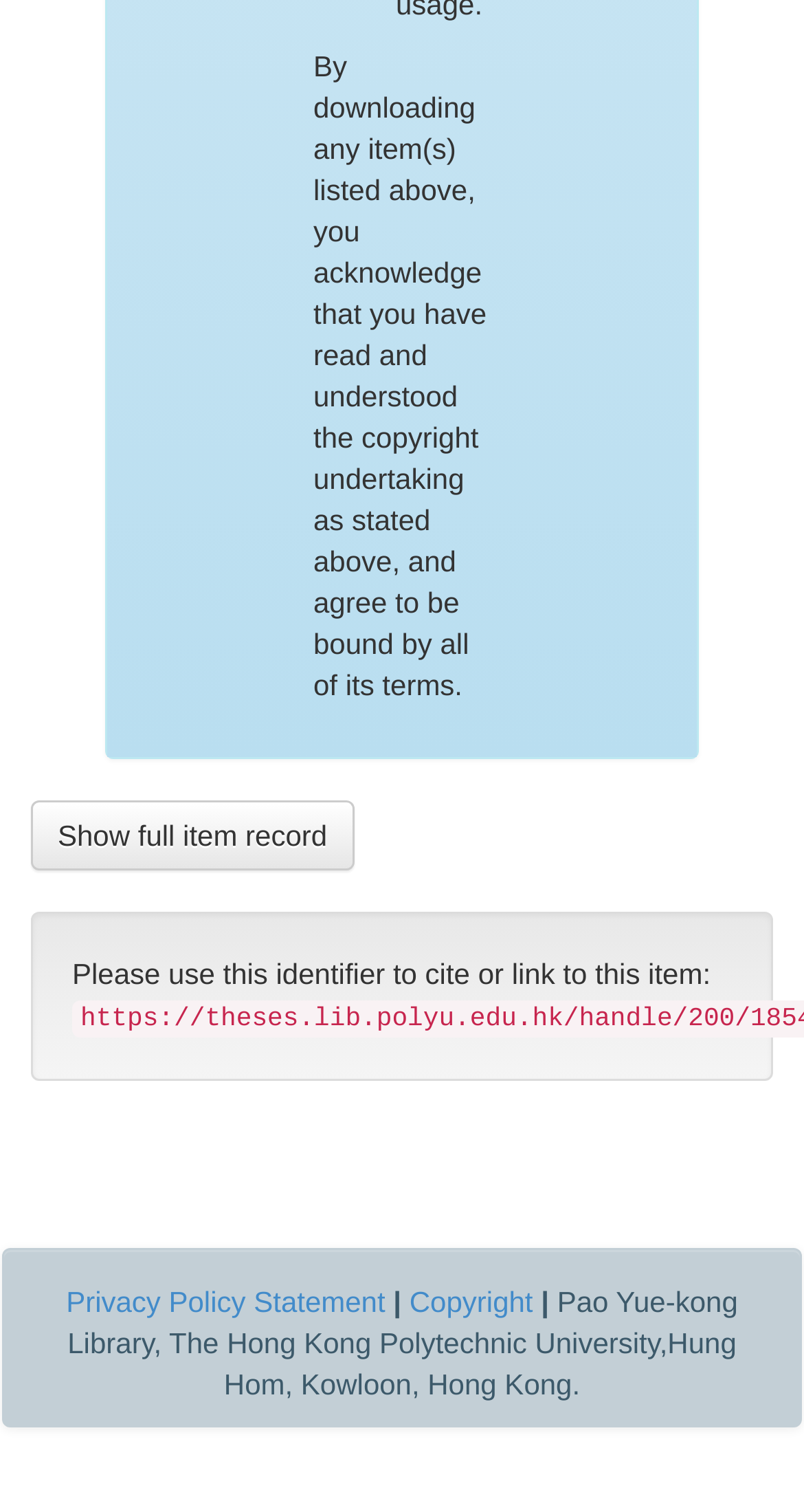What is the purpose of the 'Privacy Policy Statement' link?
Refer to the screenshot and respond with a concise word or phrase.

To access privacy policy